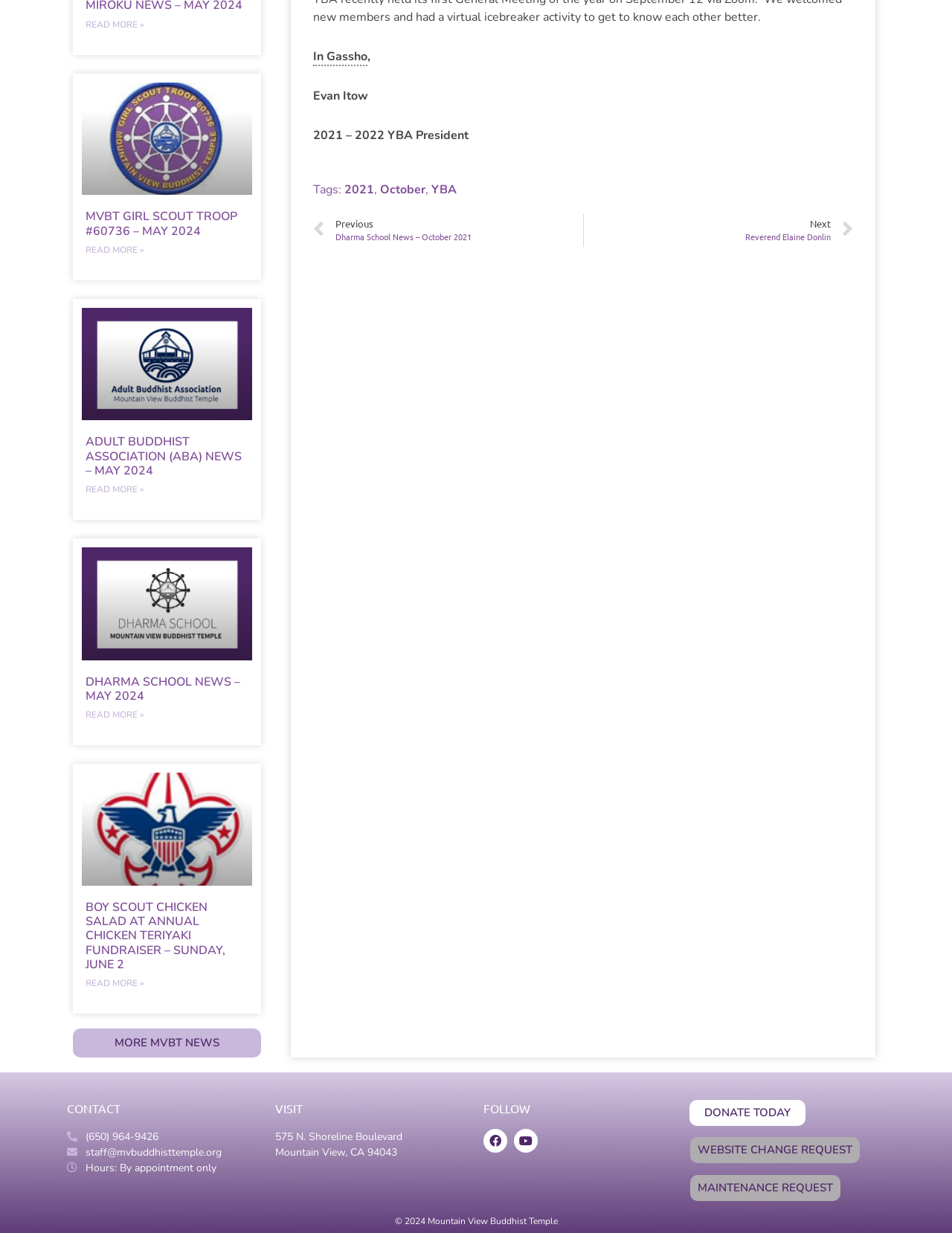How many news articles are on this page?
Using the details from the image, give an elaborate explanation to answer the question.

I counted the number of article elements on the page, which are [159], [160], [161], and [162]. Each of these elements contains a heading and a 'Read more' link, indicating that they are separate news articles.